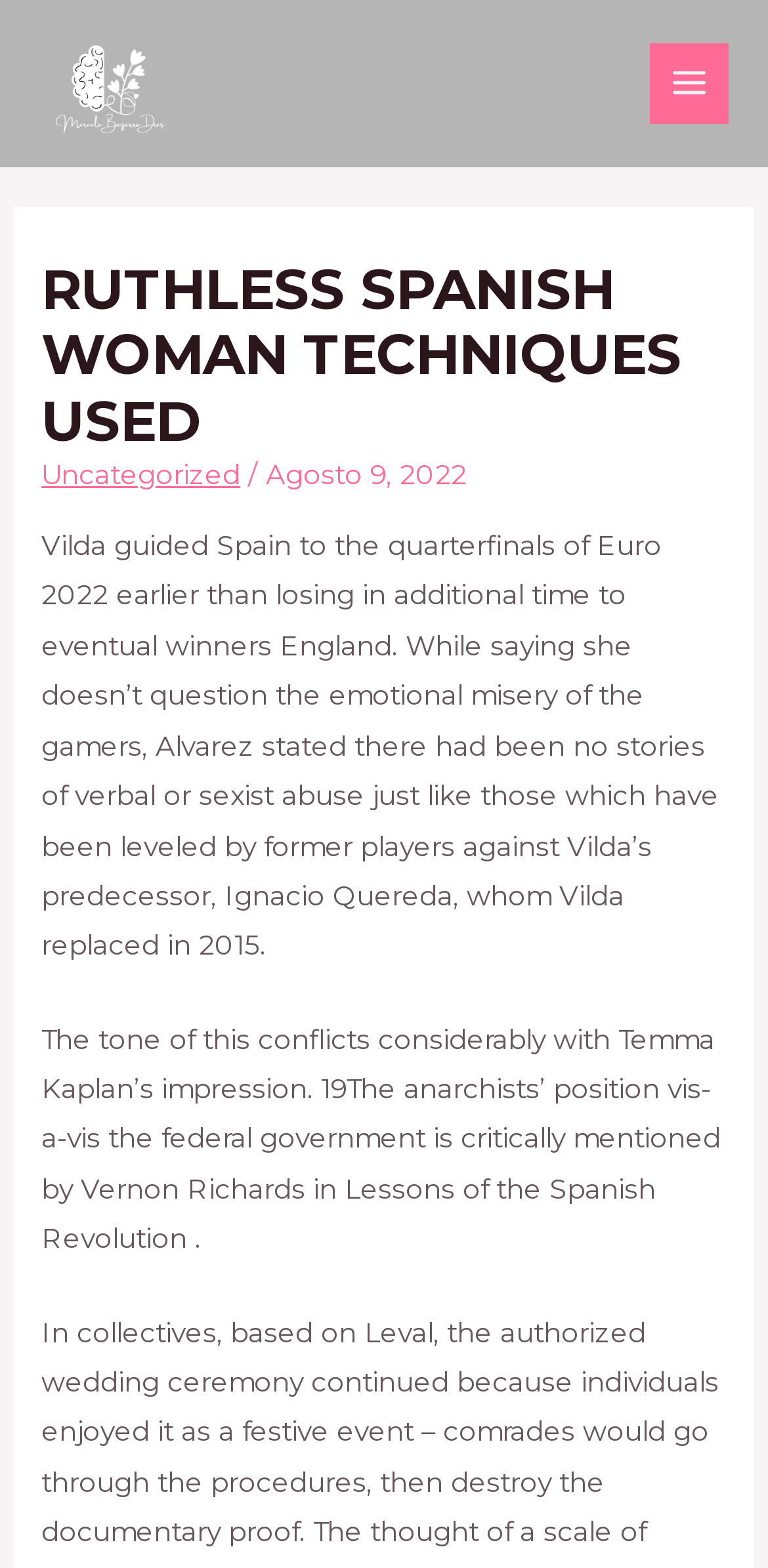Generate a thorough caption that explains the contents of the webpage.

The webpage is about Ruthless Spanish Woman Techniques Used, specifically focusing on Marcela Bezerra Dias. At the top-left corner, there is a link and an image, both labeled as "Marcela Bezerra Dias". 

On the top-right corner, there is a button labeled "Main Menu" with an image beside it. Below the button, there is a header section that spans almost the entire width of the page. The header section contains a heading "RUTHLESS SPANISH WOMAN TECHNIQUES USED" in a prominent font size, followed by a link "Uncategorized", a forward slash, and a date "Agosto 9, 2022".

Below the header section, there are two paragraphs of text. The first paragraph discusses Vilda, the coach of the Spanish women's football team, and her experience in Euro 2022. The second paragraph contrasts the tone of the previous discussion with Temma Kaplan's impression, citing Vernon Richards' work "Lessons of the Spanish Revolution".